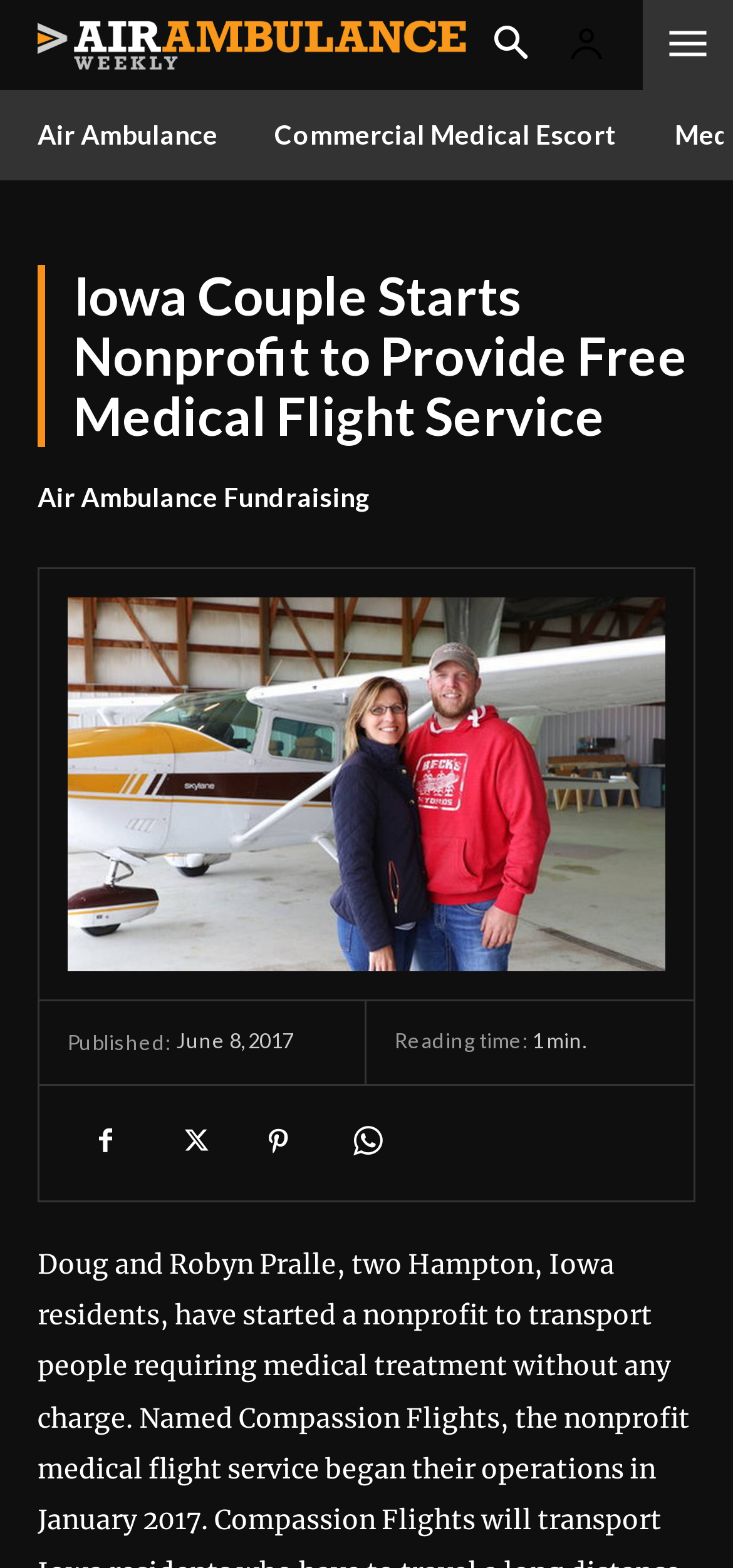Please provide the main heading of the webpage content.

Iowa Couple Starts Nonprofit to Provide Free Medical Flight Service